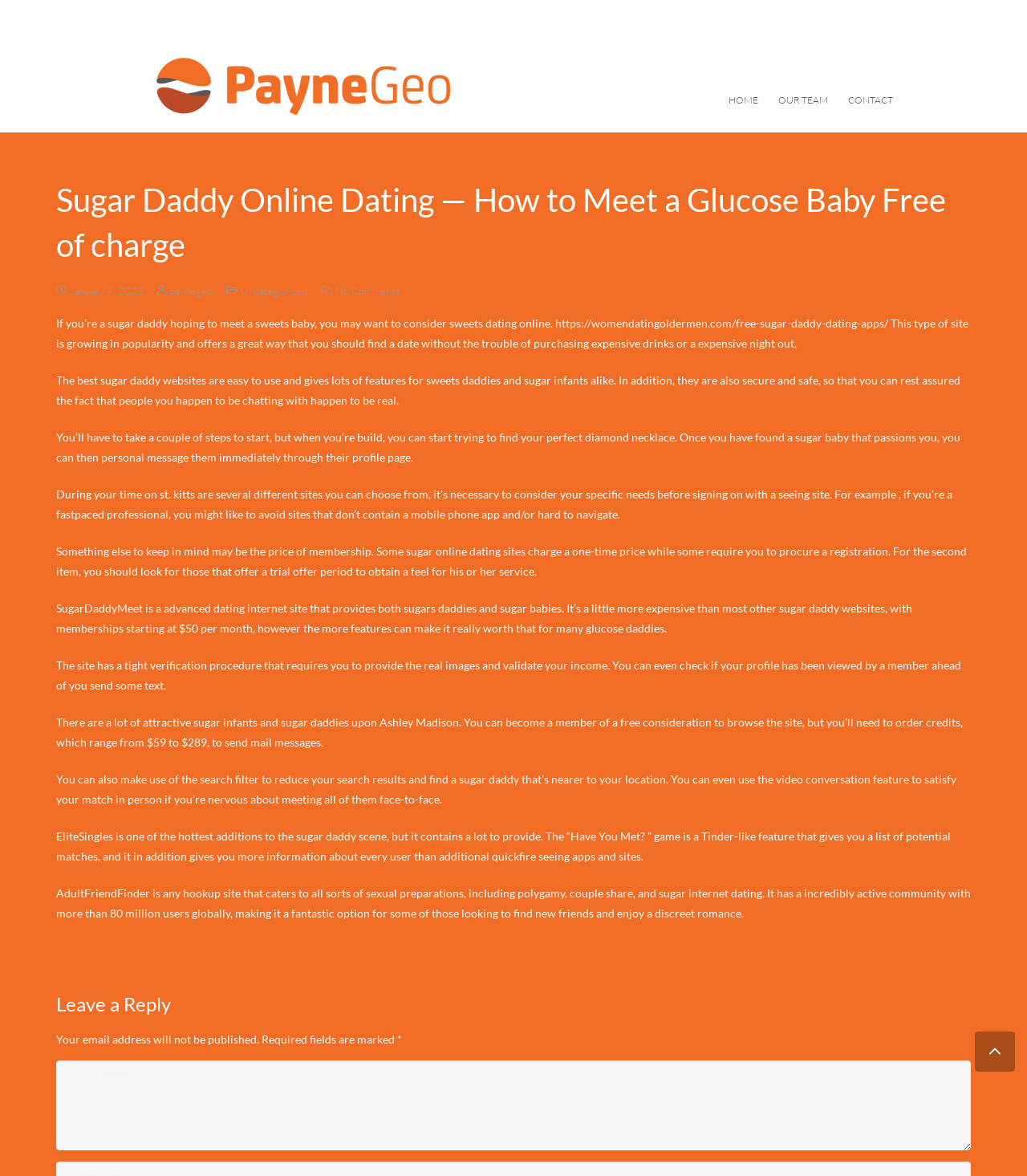Bounding box coordinates are specified in the format (top-left x, top-left y, bottom-right x, bottom-right y). All values are floating point numbers bounded between 0 and 1. Please provide the bounding box coordinate of the region this sentence describes: Our Team

[0.748, 0.068, 0.816, 0.102]